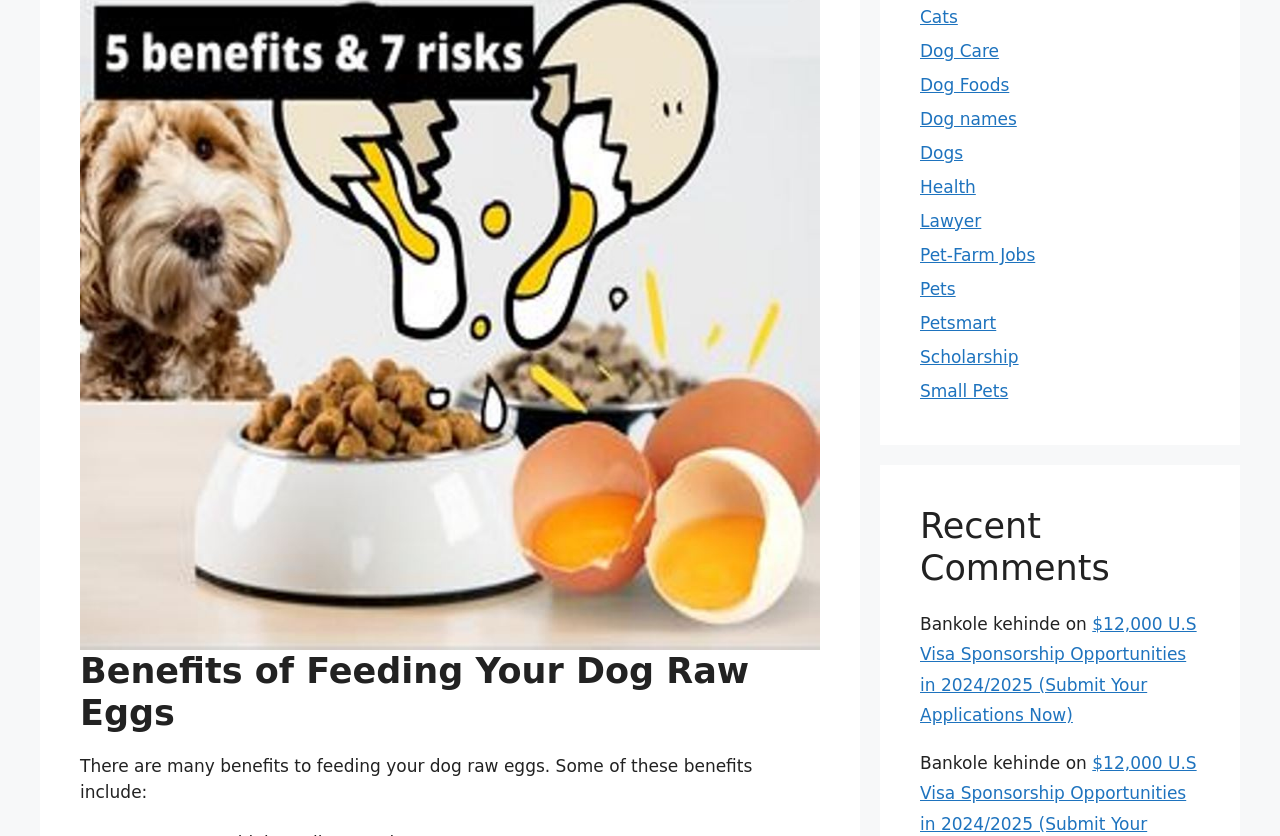Can you determine the bounding box coordinates of the area that needs to be clicked to fulfill the following instruction: "Read 'Benefits of Feeding Your Dog Raw Eggs'"?

[0.062, 0.778, 0.641, 0.879]